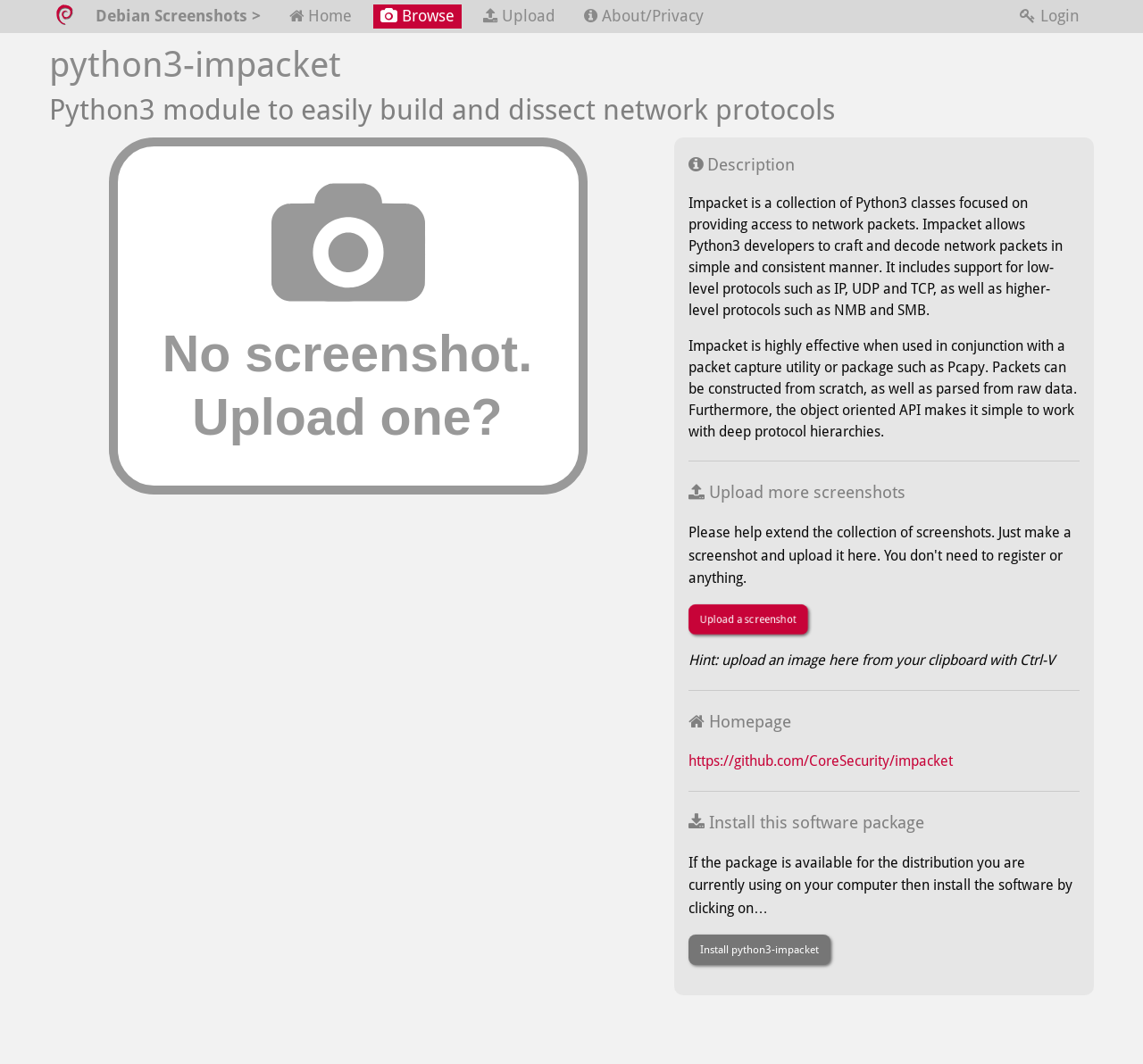With reference to the screenshot, provide a detailed response to the question below:
What is the purpose of Impacket?

The purpose of Impacket can be inferred from the description text on the webpage, which states that Impacket is a collection of Python3 classes focused on providing access to network packets. This suggests that the primary function of Impacket is to allow developers to work with network packets.